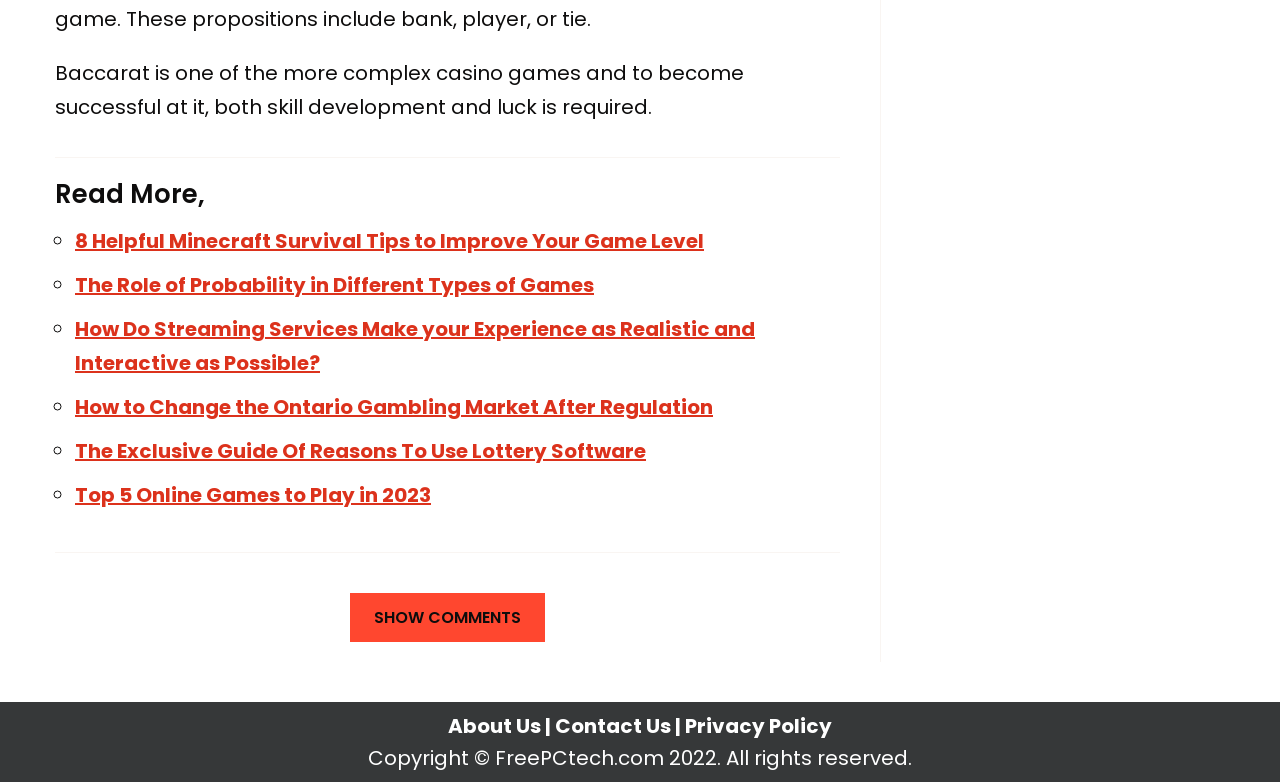Please identify the bounding box coordinates of the region to click in order to complete the given instruction: "Read about Enjoy 3 days of Flat 50% off at Forum Celebration Mall". The coordinates should be four float numbers between 0 and 1, i.e., [left, top, right, bottom].

None